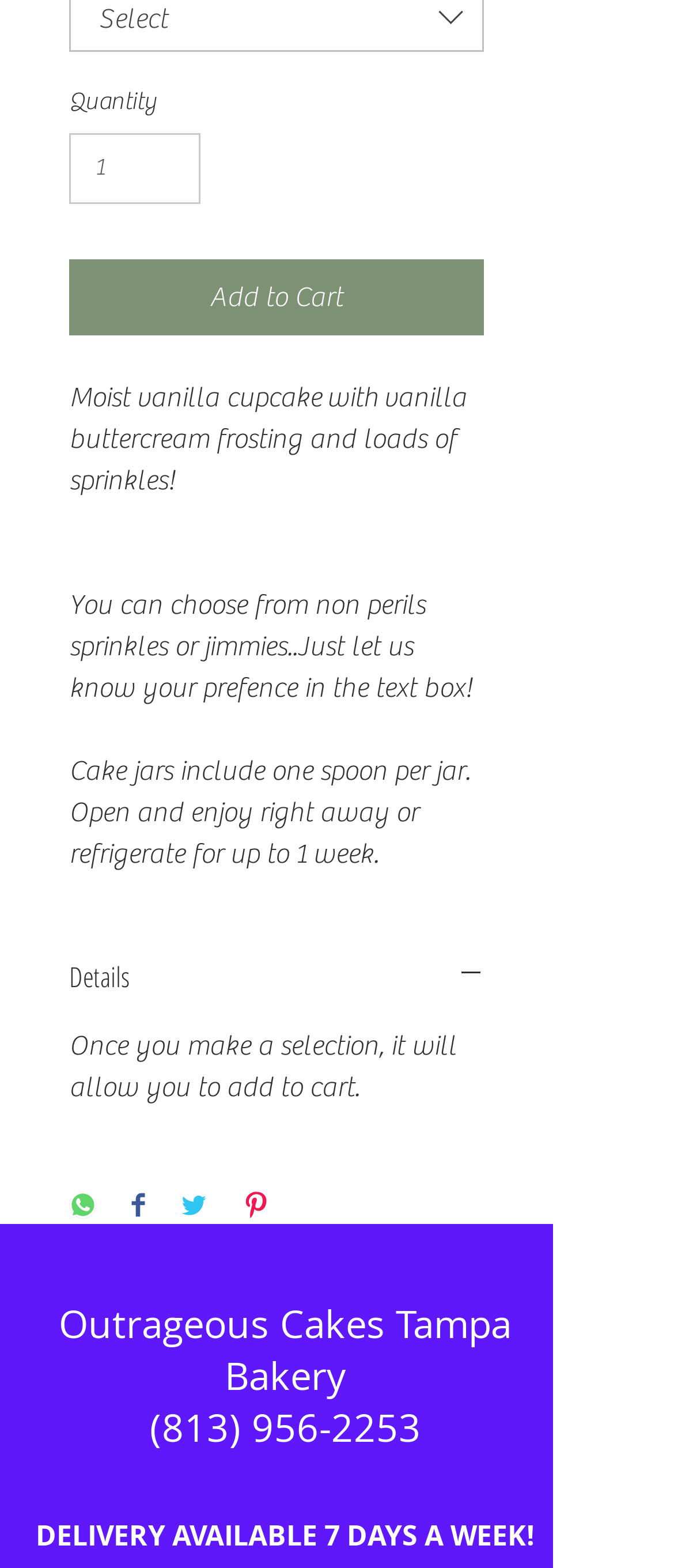Bounding box coordinates are specified in the format (top-left x, top-left y, bottom-right x, bottom-right y). All values are floating point numbers bounded between 0 and 1. Please provide the bounding box coordinate of the region this sentence describes: aria-label="Share on WhatsApp"

[0.103, 0.76, 0.144, 0.781]